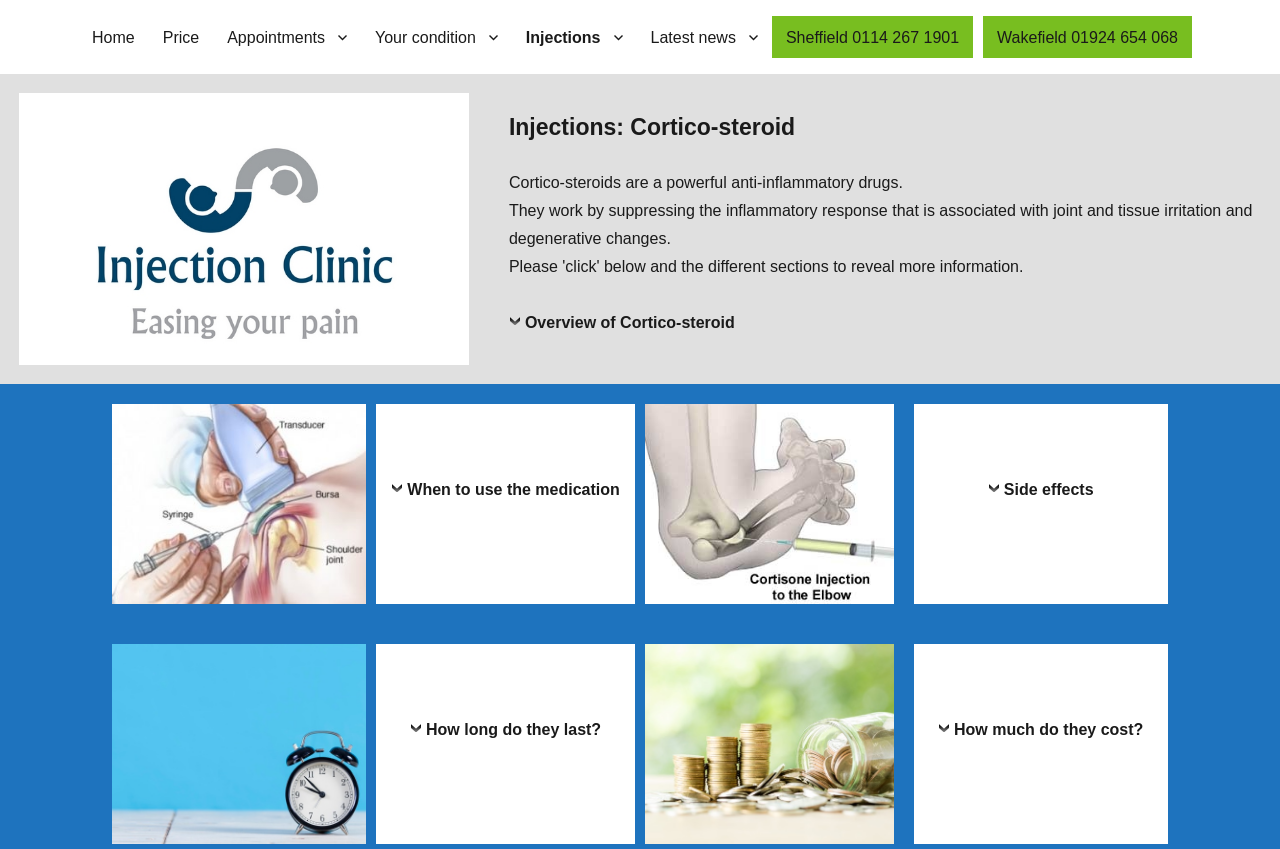What is the purpose of Cortico-steroids?
Provide a well-explained and detailed answer to the question.

I found the answer by reading the StaticText element with the text 'Cortico-steroids are a powerful anti-inflammatory drugs.' which explains the purpose of Cortico-steroids.